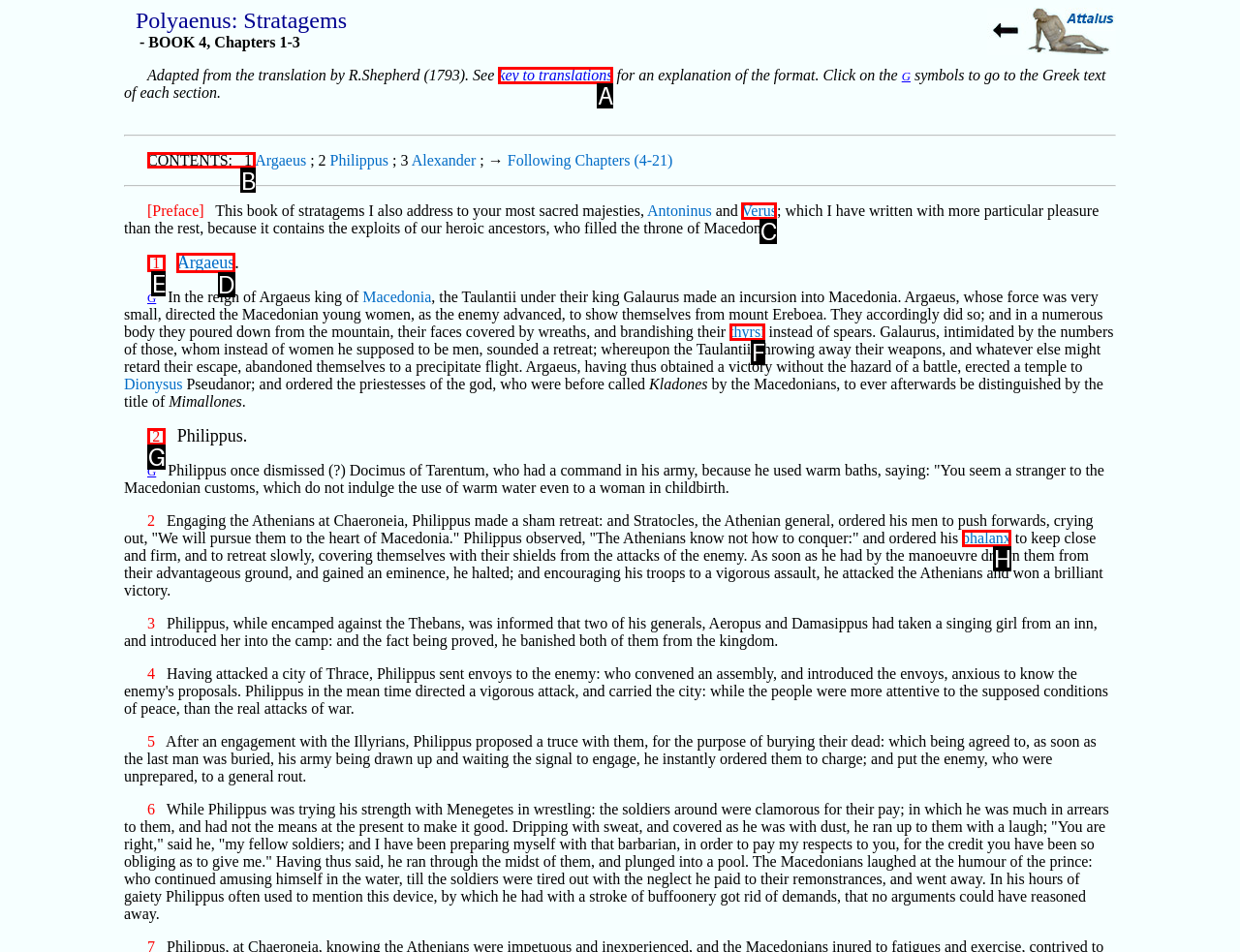Select the proper HTML element to perform the given task: Read the contents of Book 4, Chapter 1 Answer with the corresponding letter from the provided choices.

B